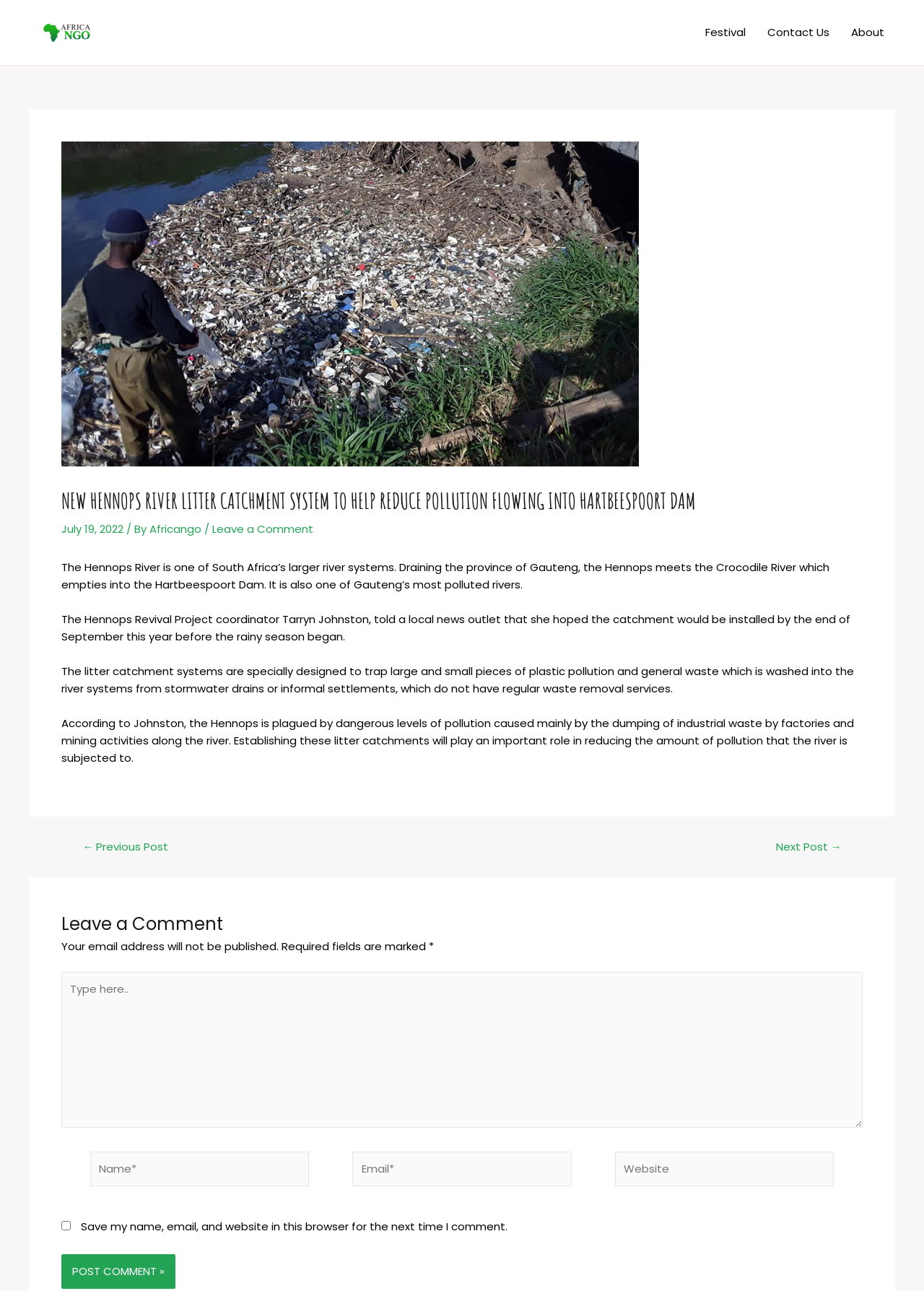What is the purpose of the 'Leave a Comment' section? Analyze the screenshot and reply with just one word or a short phrase.

To allow users to comment